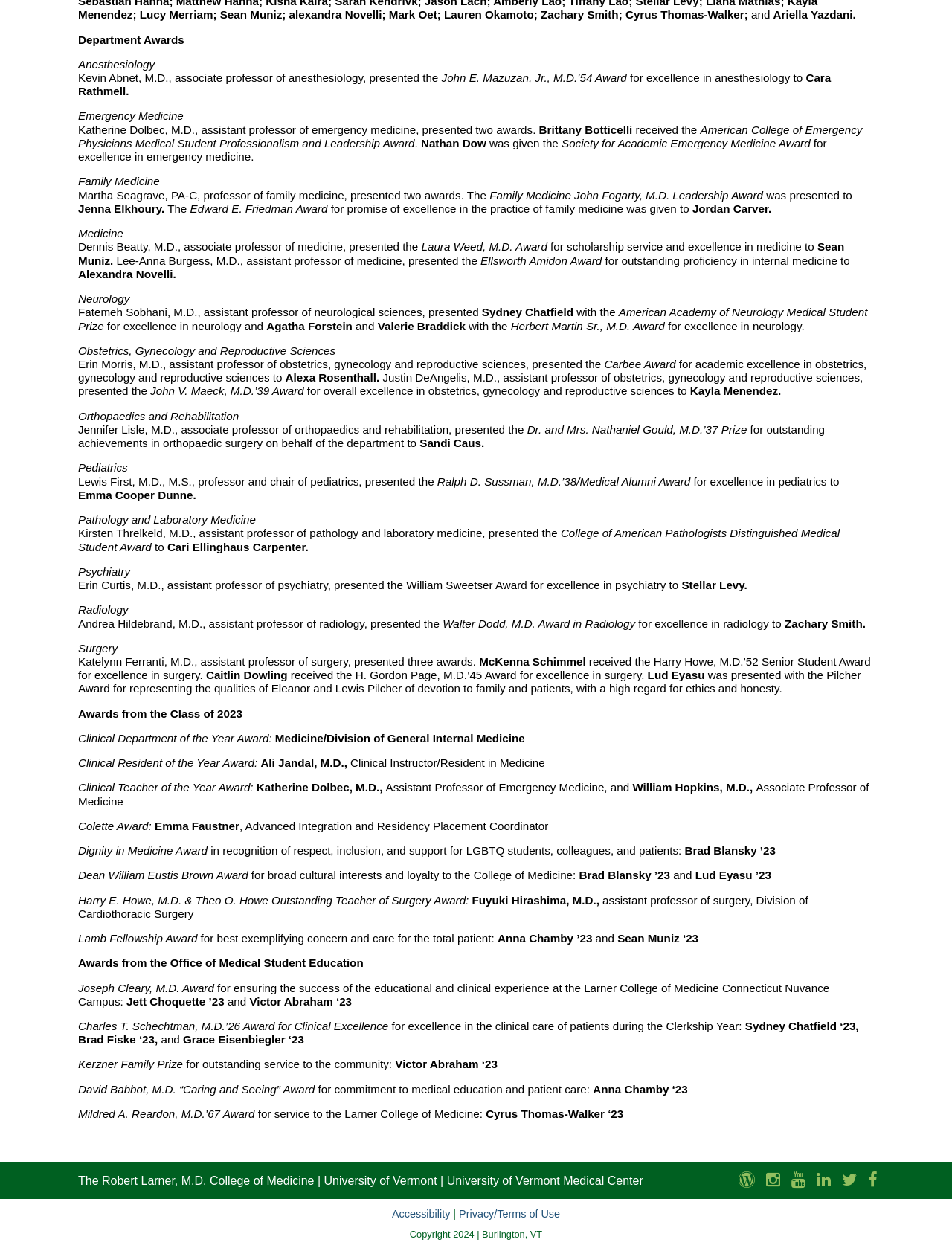Find the bounding box coordinates of the clickable area that will achieve the following instruction: "explore the Edward E. Friedman Award".

[0.2, 0.162, 0.344, 0.172]